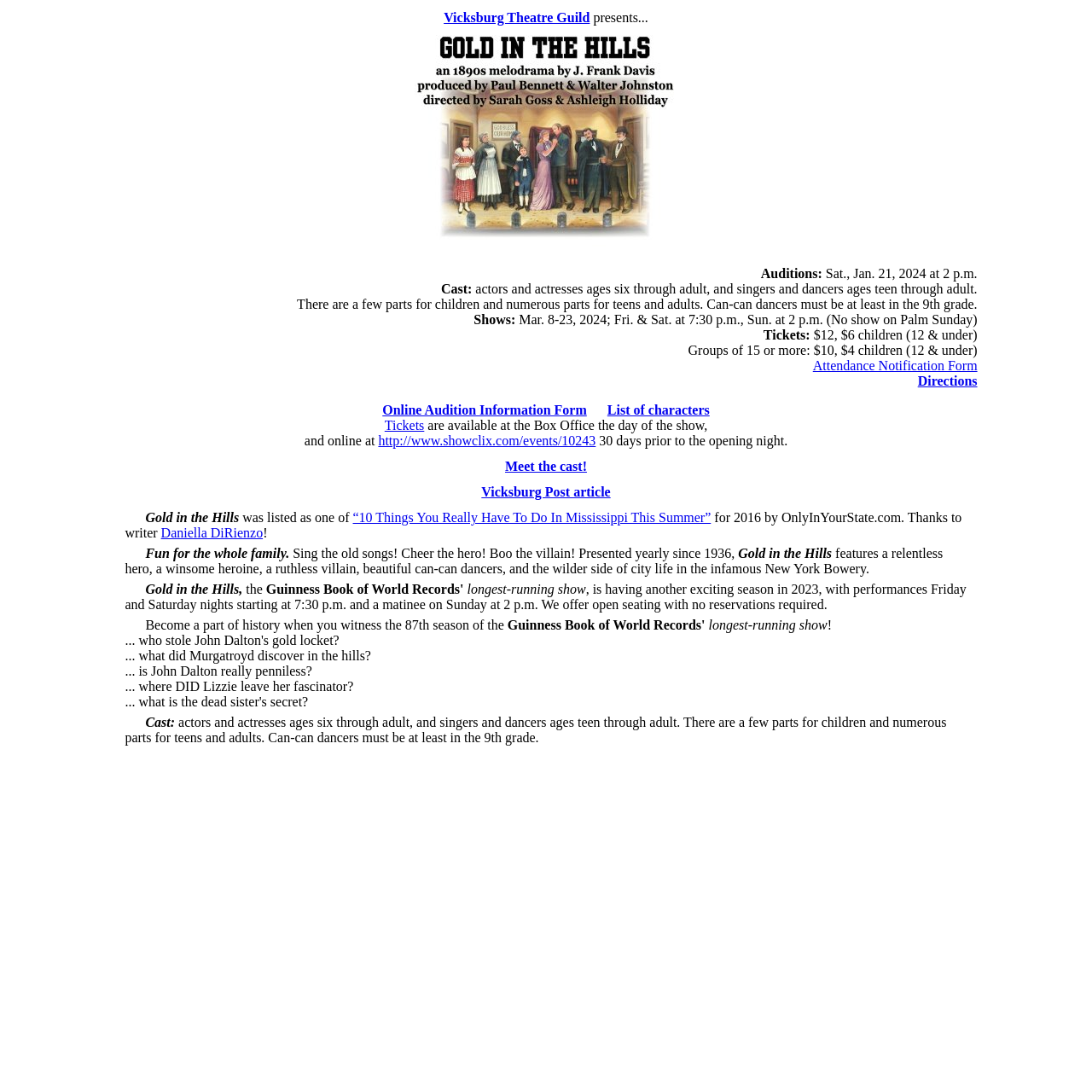Specify the bounding box coordinates (top-left x, top-left y, bottom-right x, bottom-right y) of the UI element in the screenshot that matches this description: Daniella DiRienzo

[0.147, 0.481, 0.241, 0.495]